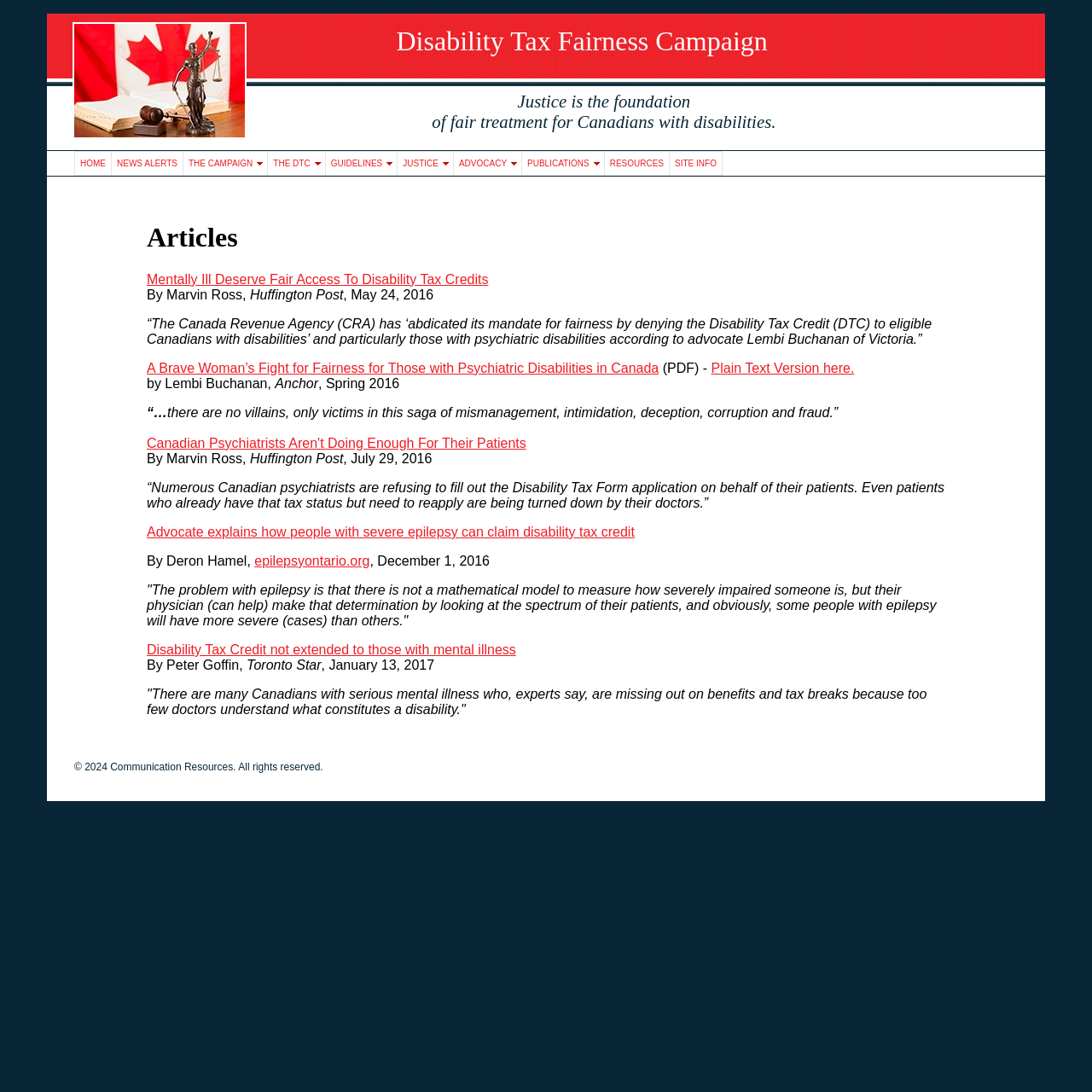What is the copyright information at the bottom of the webpage?
From the details in the image, provide a complete and detailed answer to the question.

The copyright information at the bottom of the webpage is '2024 Communication Resources. All rights reserved.', indicating that the website's content is copyrighted by Communication Resources in 2024.